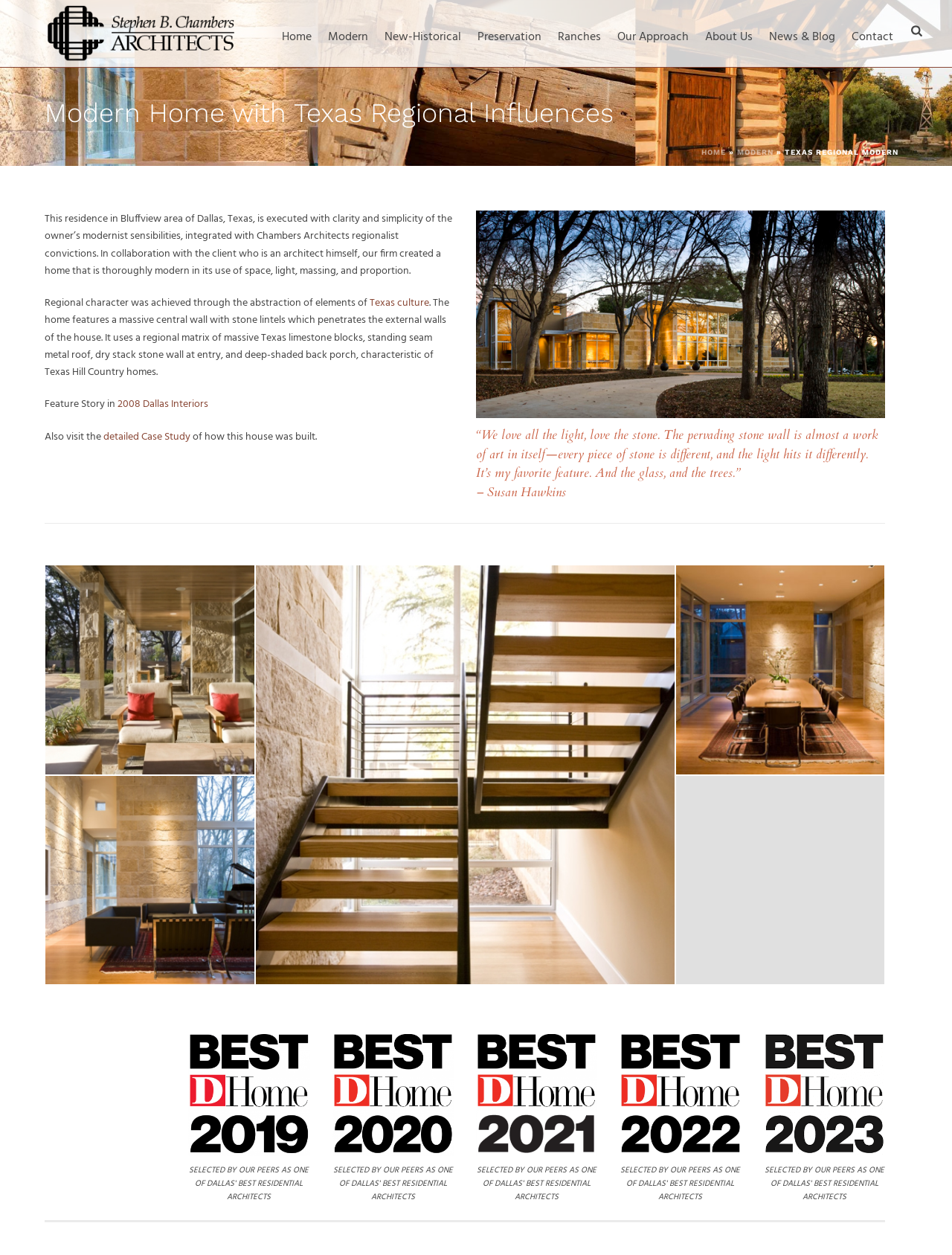What is the type of flooring used in the dining room?
Please ensure your answer is as detailed and informative as possible.

The webpage describes the dining room as having 'Bamboo Floors', which indicates that the flooring material used in this room is sustainable bamboo.